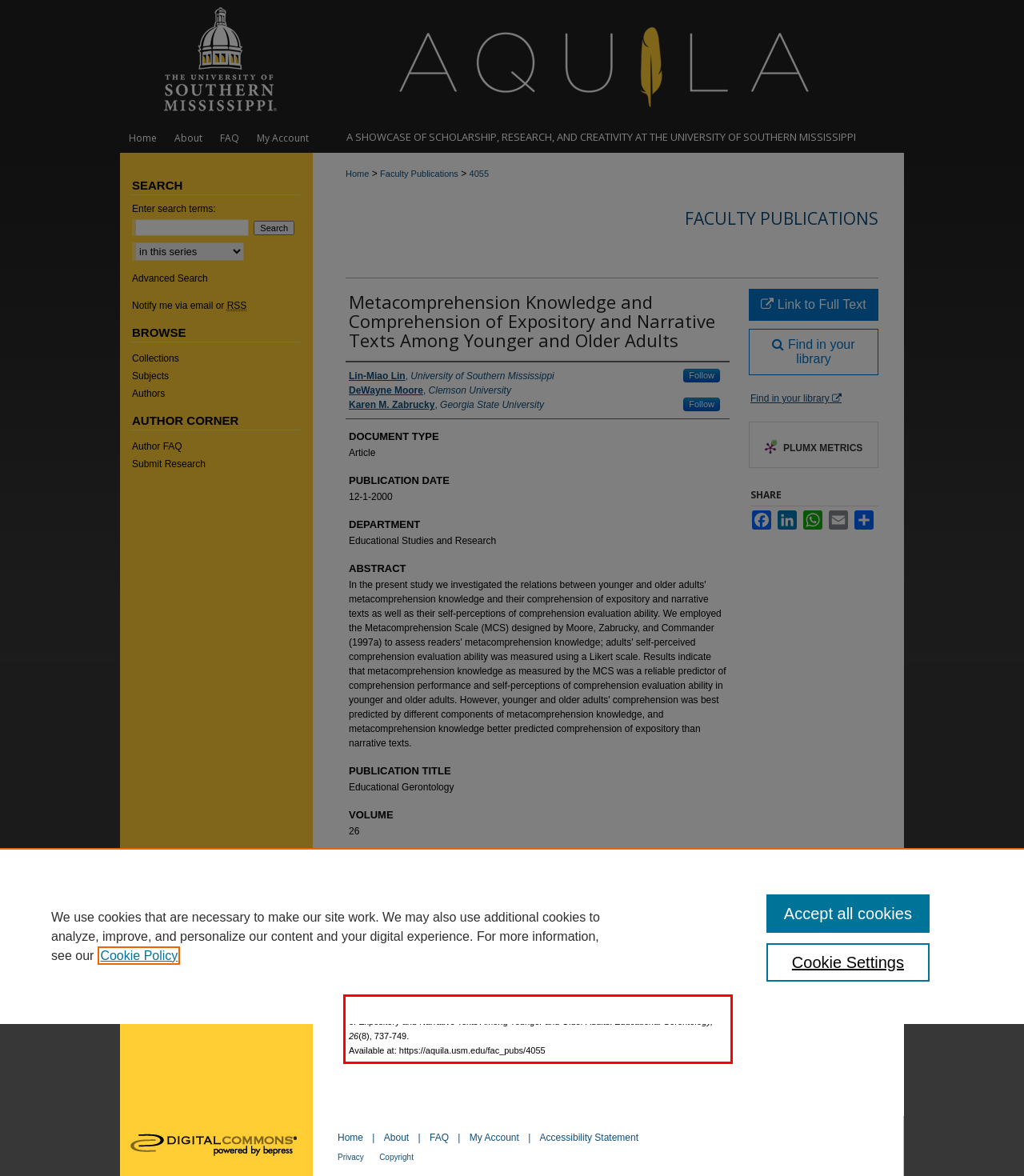Please examine the webpage screenshot and extract the text within the red bounding box using OCR.

Lin, L., Moore, D., Zabrucky, K. M. (2000). Metacomprehension Knowledge and Comprehension of Expository and Narrative Texts Among Younger and Older Adults. Educational Gerontology, 26(8), 737-749. Available at: https://aquila.usm.edu/fac_pubs/4055